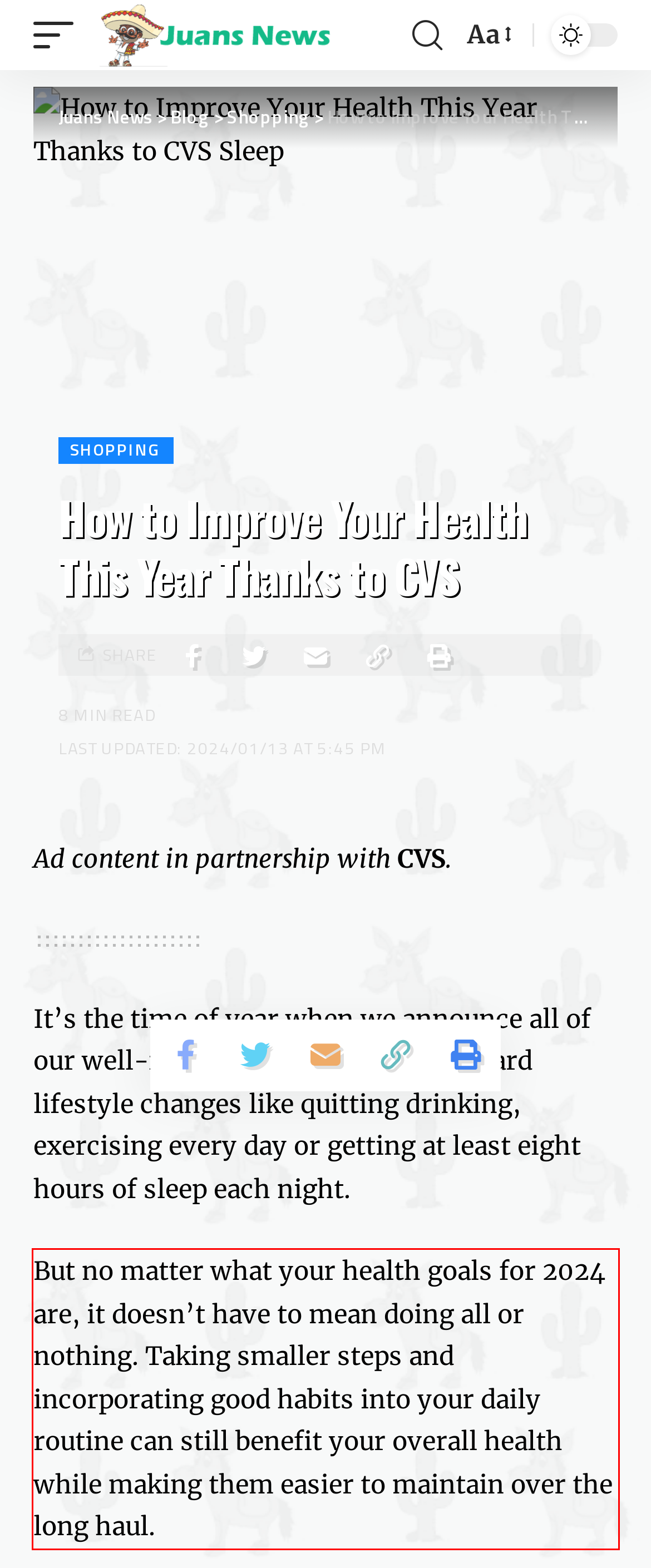In the given screenshot, locate the red bounding box and extract the text content from within it.

But no matter what your health goals for 2024 are, it doesn’t have to mean doing all or nothing. Taking smaller steps and incorporating good habits into your daily routine can still benefit your overall health while making them easier to maintain over the long haul.